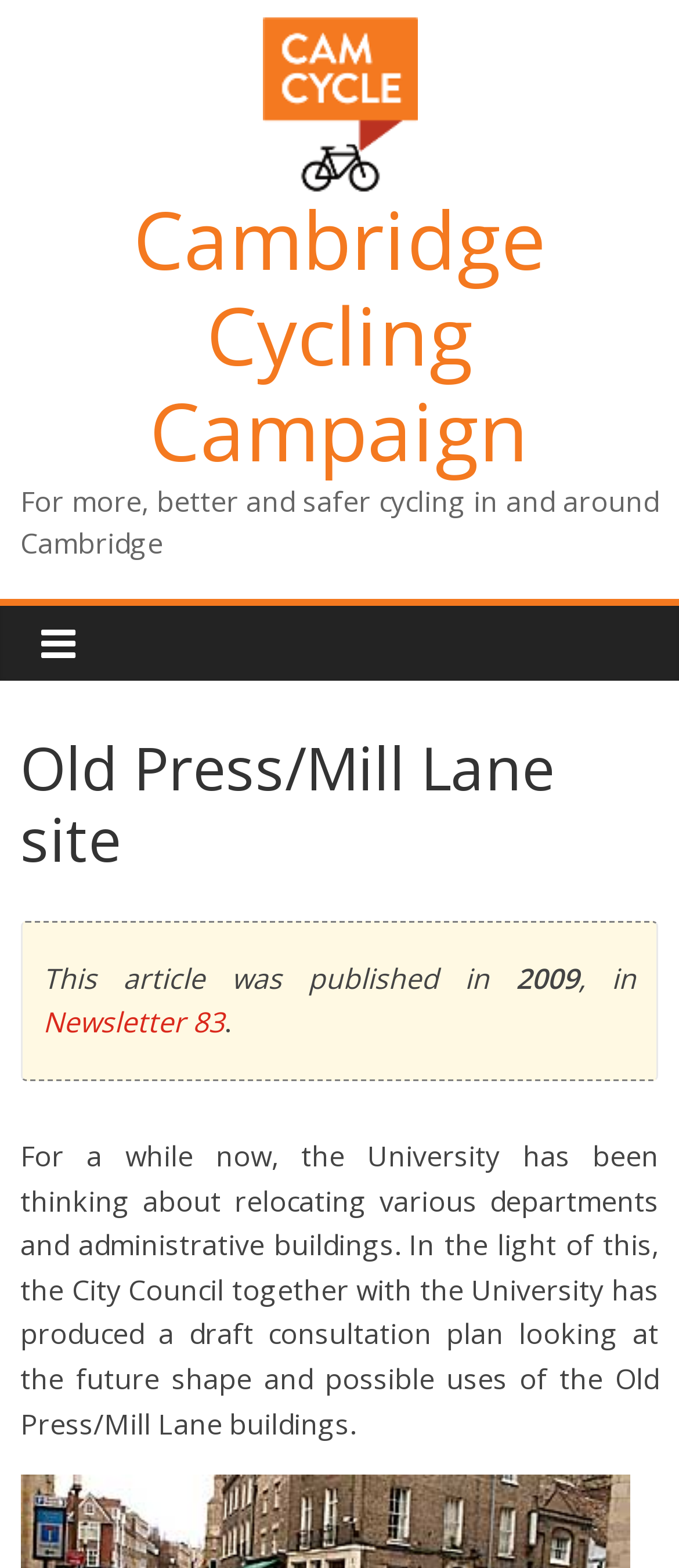Calculate the bounding box coordinates for the UI element based on the following description: "Cambridge Cycling Campaign". Ensure the coordinates are four float numbers between 0 and 1, i.e., [left, top, right, bottom].

[0.196, 0.118, 0.804, 0.309]